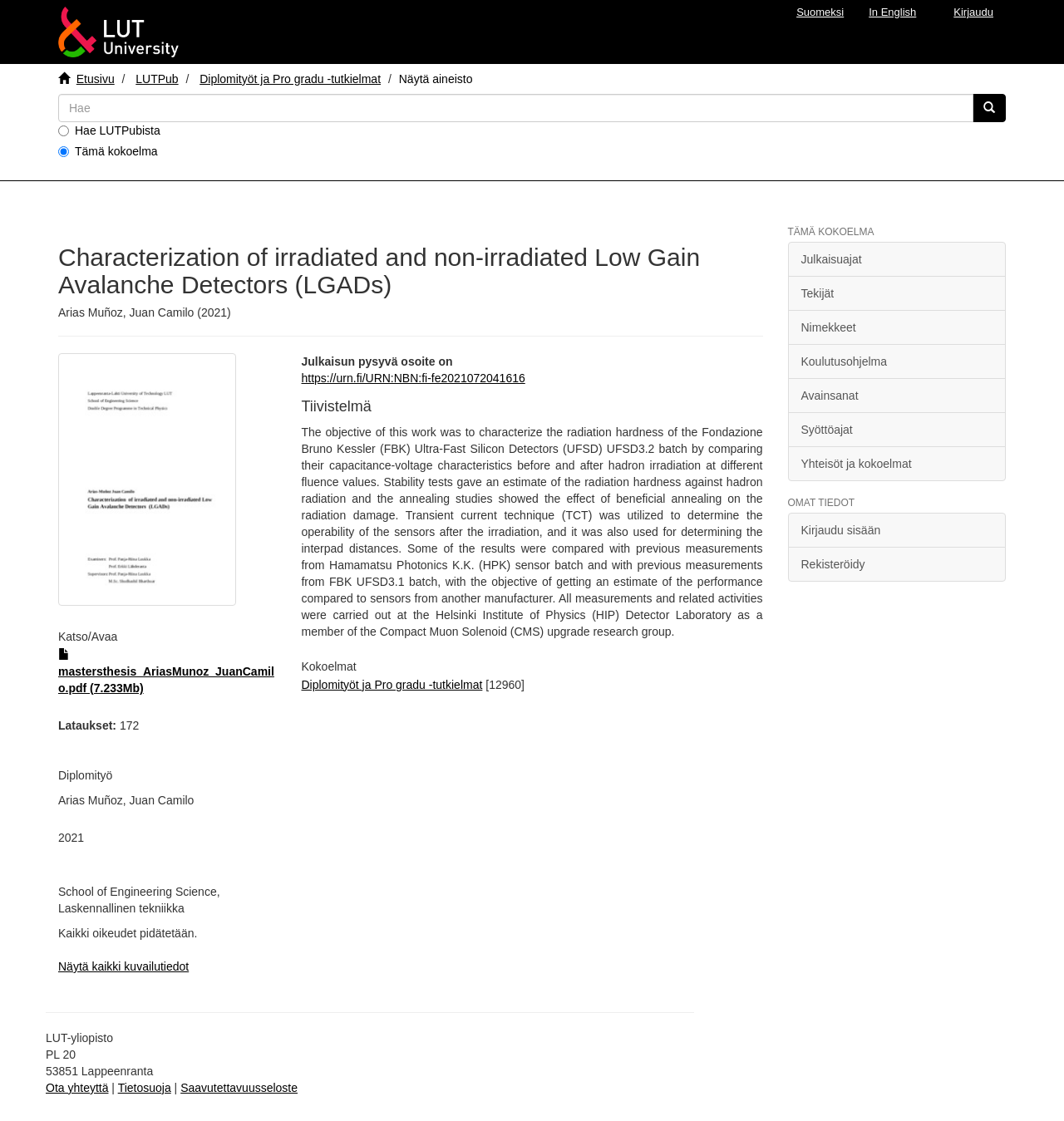How many downloads has this thesis had?
Please provide an in-depth and detailed response to the question.

I found the answer by looking at the static text element that says 'Lataukset: 172' which is likely to be the number of downloads.